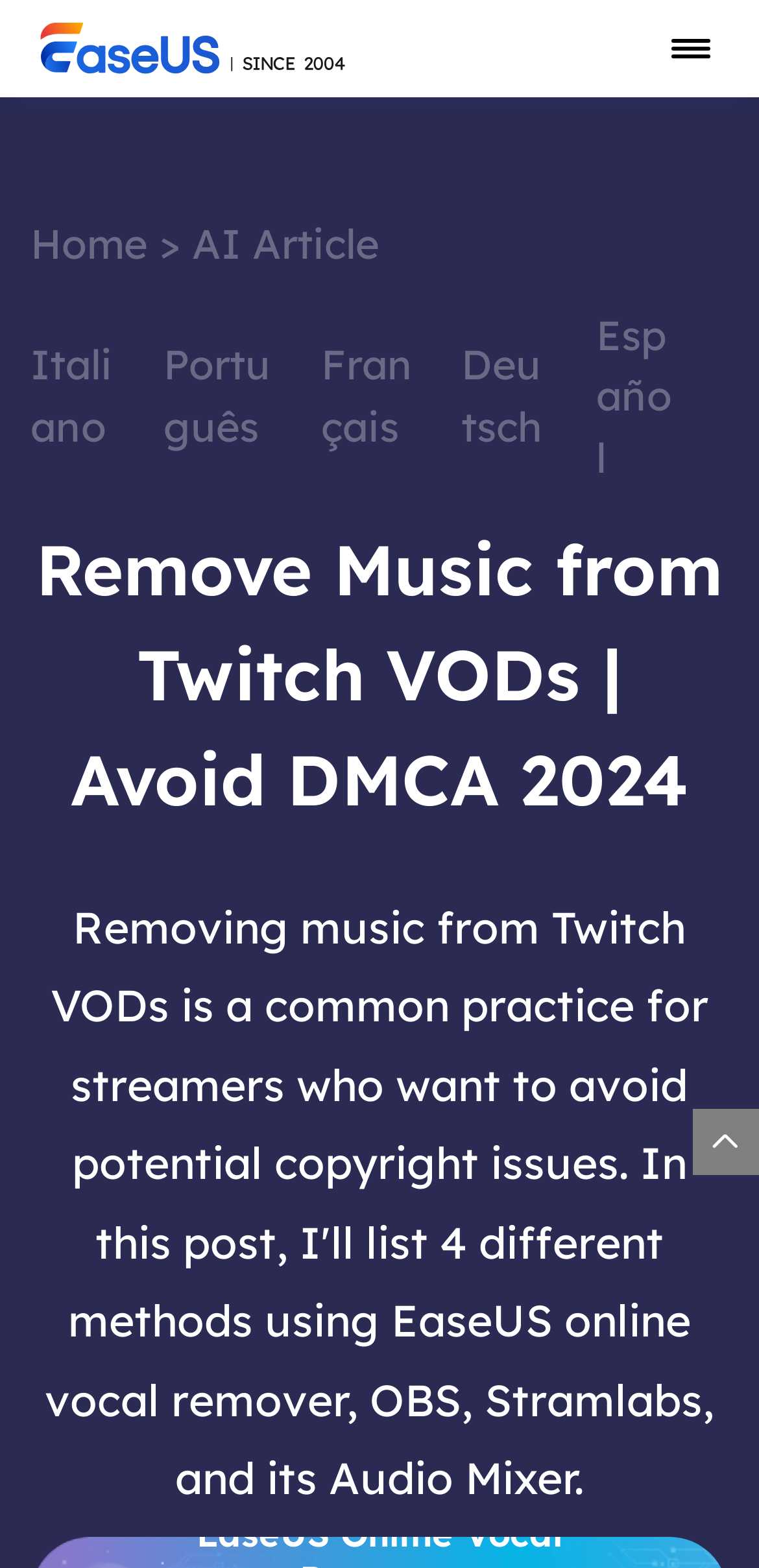Provide the bounding box coordinates for the specified HTML element described in this description: "AI Article". The coordinates should be four float numbers ranging from 0 to 1, in the format [left, top, right, bottom].

[0.253, 0.139, 0.499, 0.171]